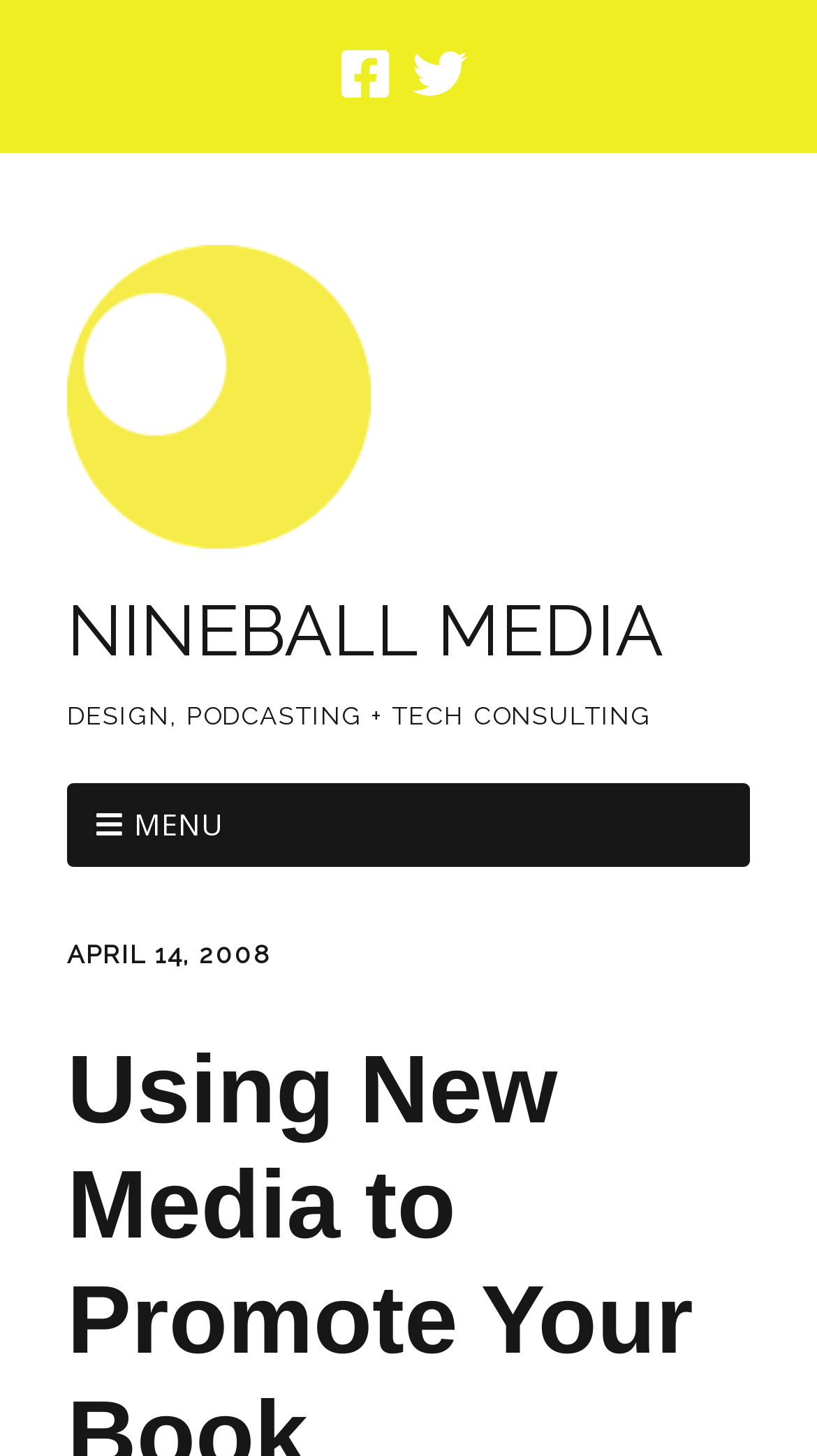What is the company name? From the image, respond with a single word or brief phrase.

Nineball Media